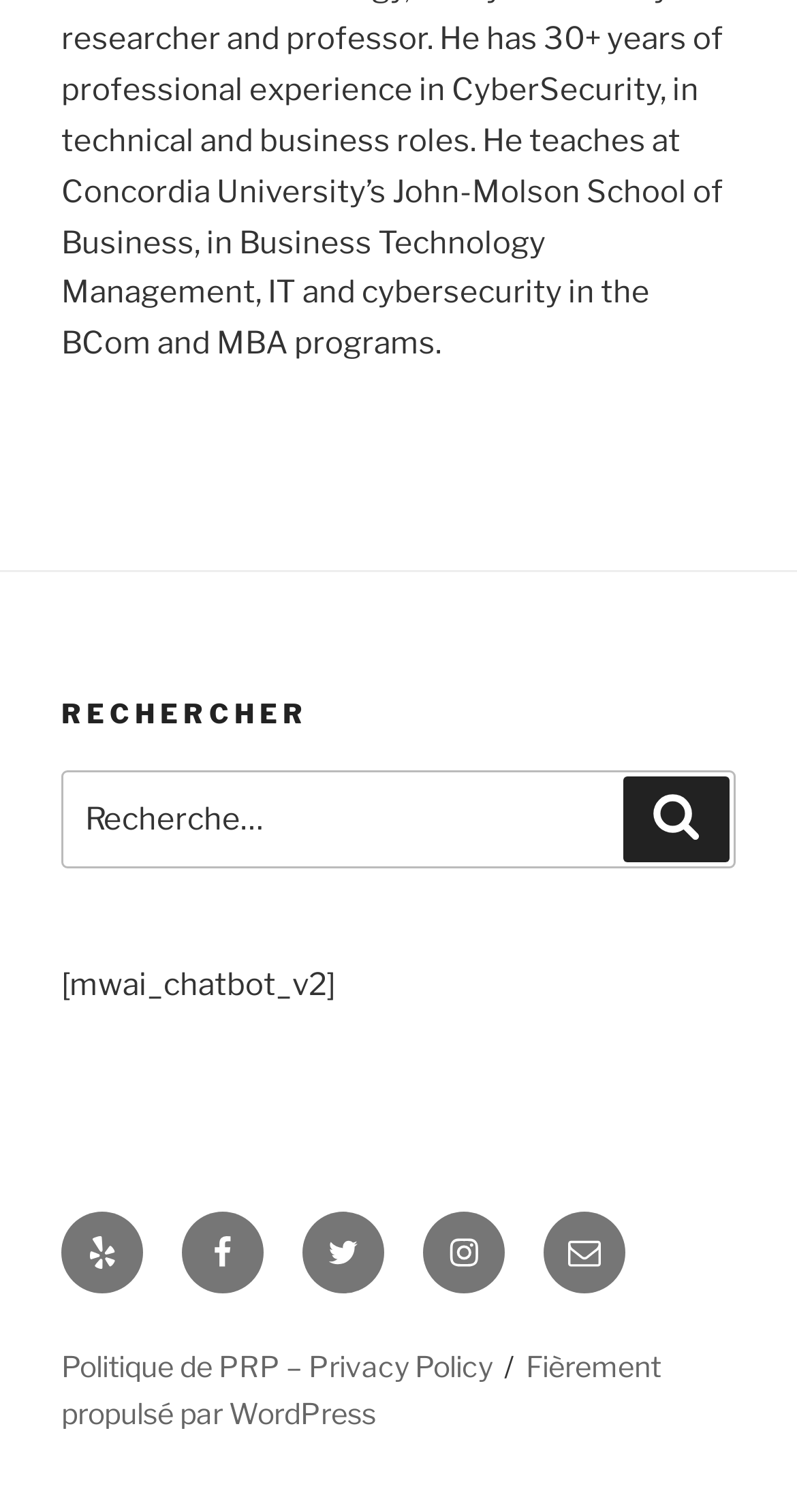Find the bounding box coordinates of the clickable area required to complete the following action: "View funeral services".

None